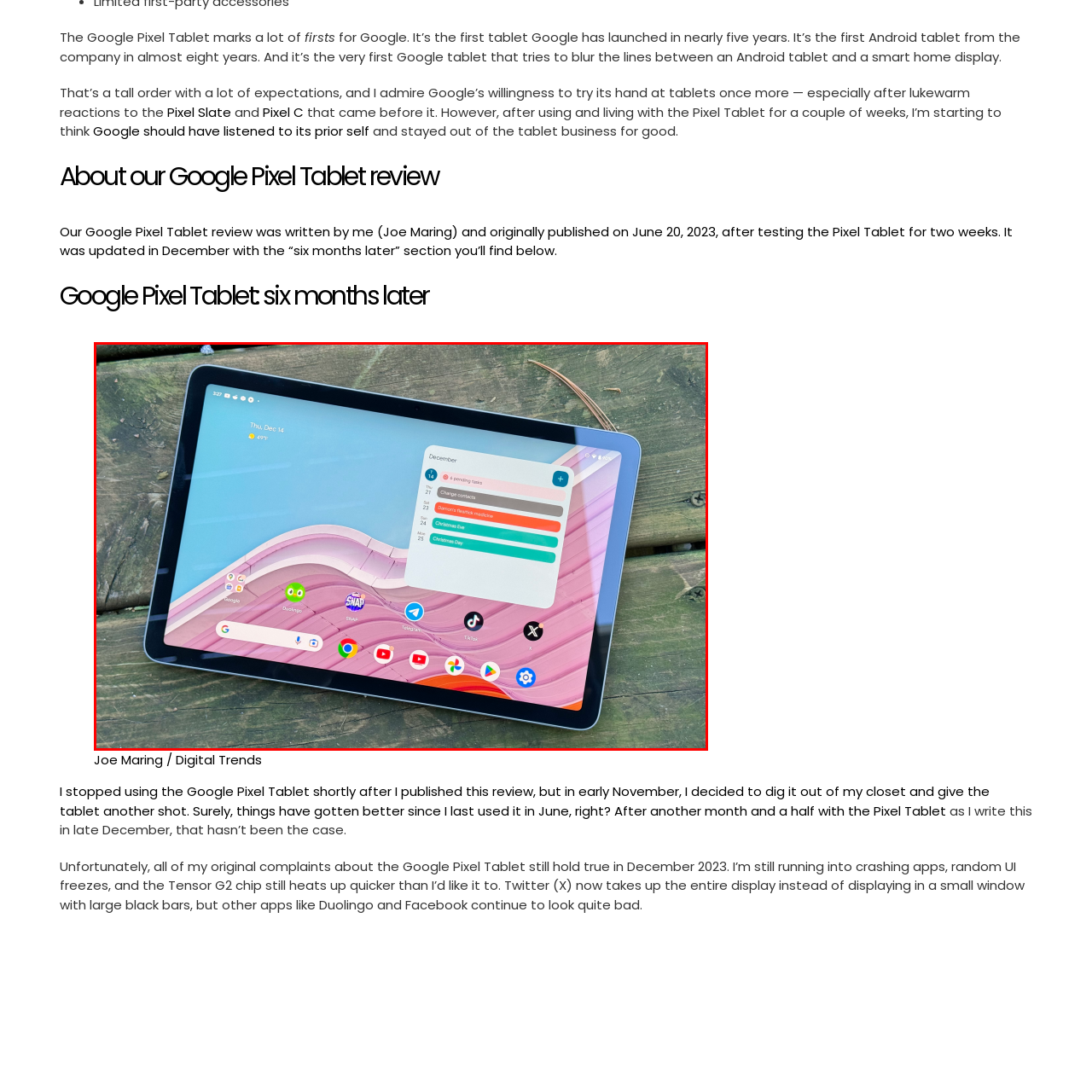Elaborate on the details of the image that is highlighted by the red boundary.

The image features the Google Pixel Tablet positioned on a wooden surface, displaying its vibrant screen with a modern interface. The screen shows a date of Thursday, December 14, and an array of colorful widgets that highlight upcoming tasks for the month. These tasks include "Change of contacts," "Bramton treats for the neighbors," "Christmas Eve," and "Christmas Day," suggesting that the device is being used for planning and organization during the holiday season. The background showcases a fluid wave design, complementing the tablet's sleek design and user-friendly navigation bar, which includes essential apps like YouTube and social media platforms. This image captures both the aesthetic appeal of the Google Pixel Tablet and its functionality in everyday life.